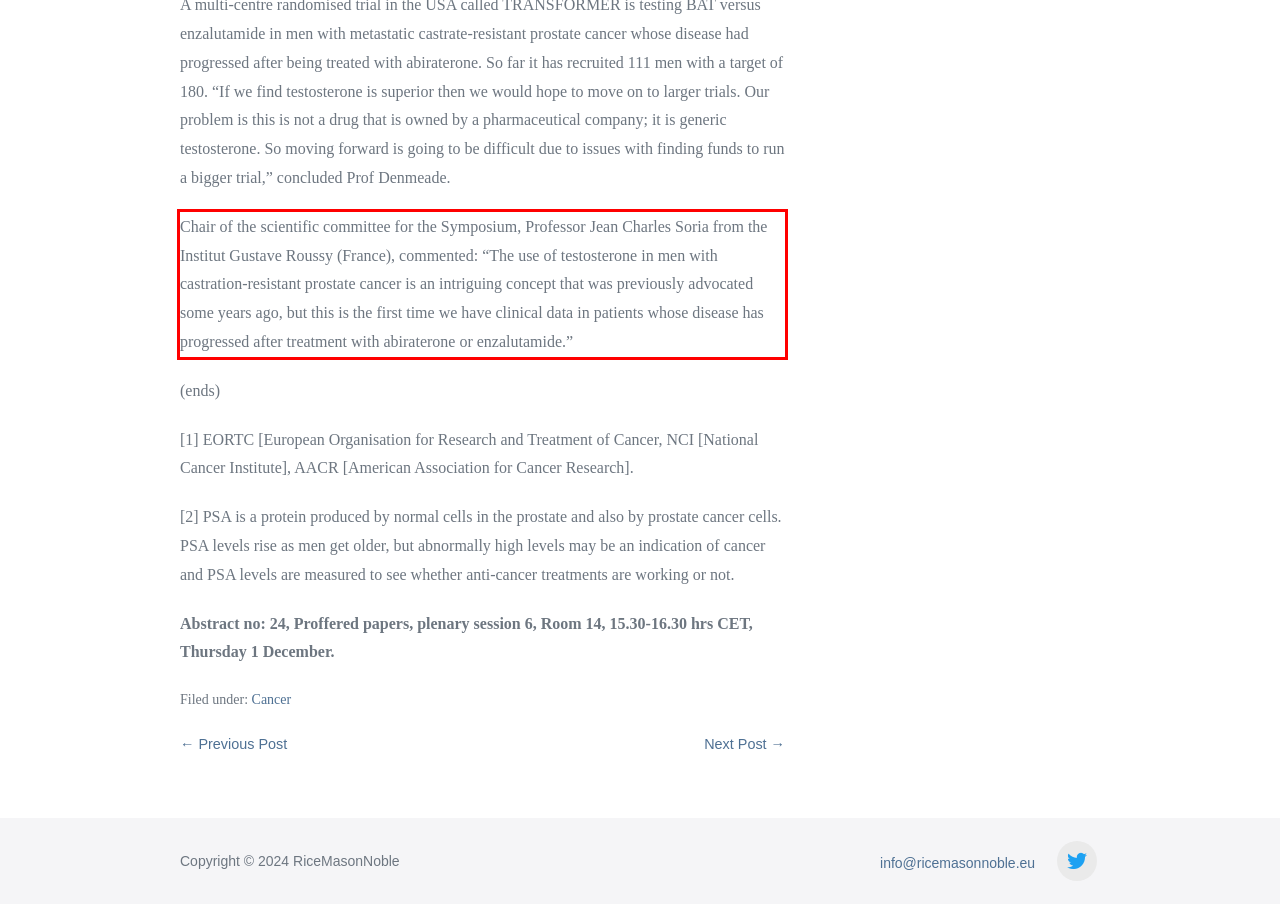Analyze the screenshot of the webpage and extract the text from the UI element that is inside the red bounding box.

Chair of the scientific committee for the Symposium, Professor Jean Charles Soria from the Institut Gustave Roussy (France), commented: “The use of testosterone in men with castration-resistant prostate cancer is an intriguing concept that was previously advocated some years ago, but this is the first time we have clinical data in patients whose disease has progressed after treatment with abiraterone or enzalutamide.”